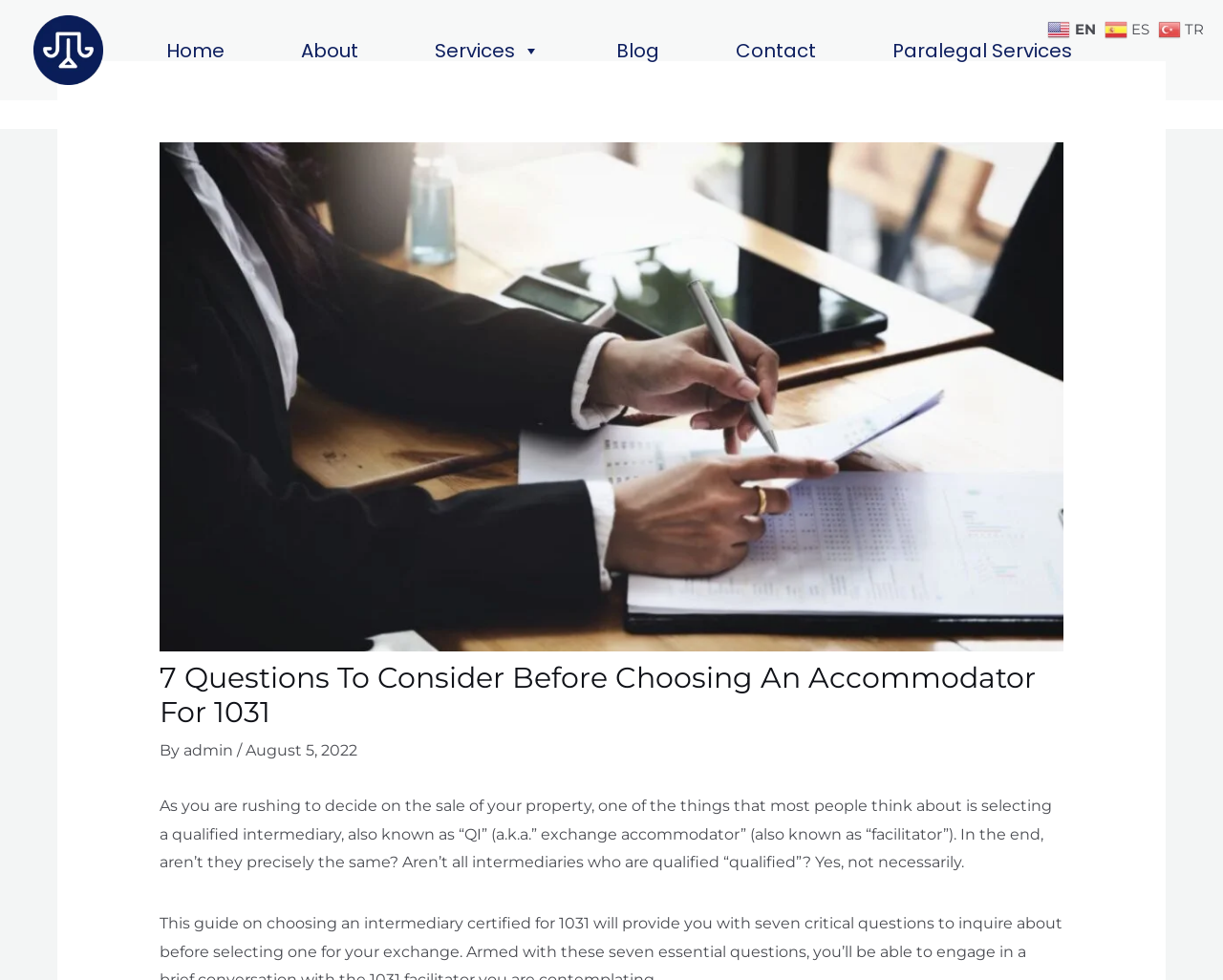Determine the bounding box coordinates for the UI element matching this description: "aria-label="Tax and Law Research Inc"".

[0.027, 0.041, 0.084, 0.059]